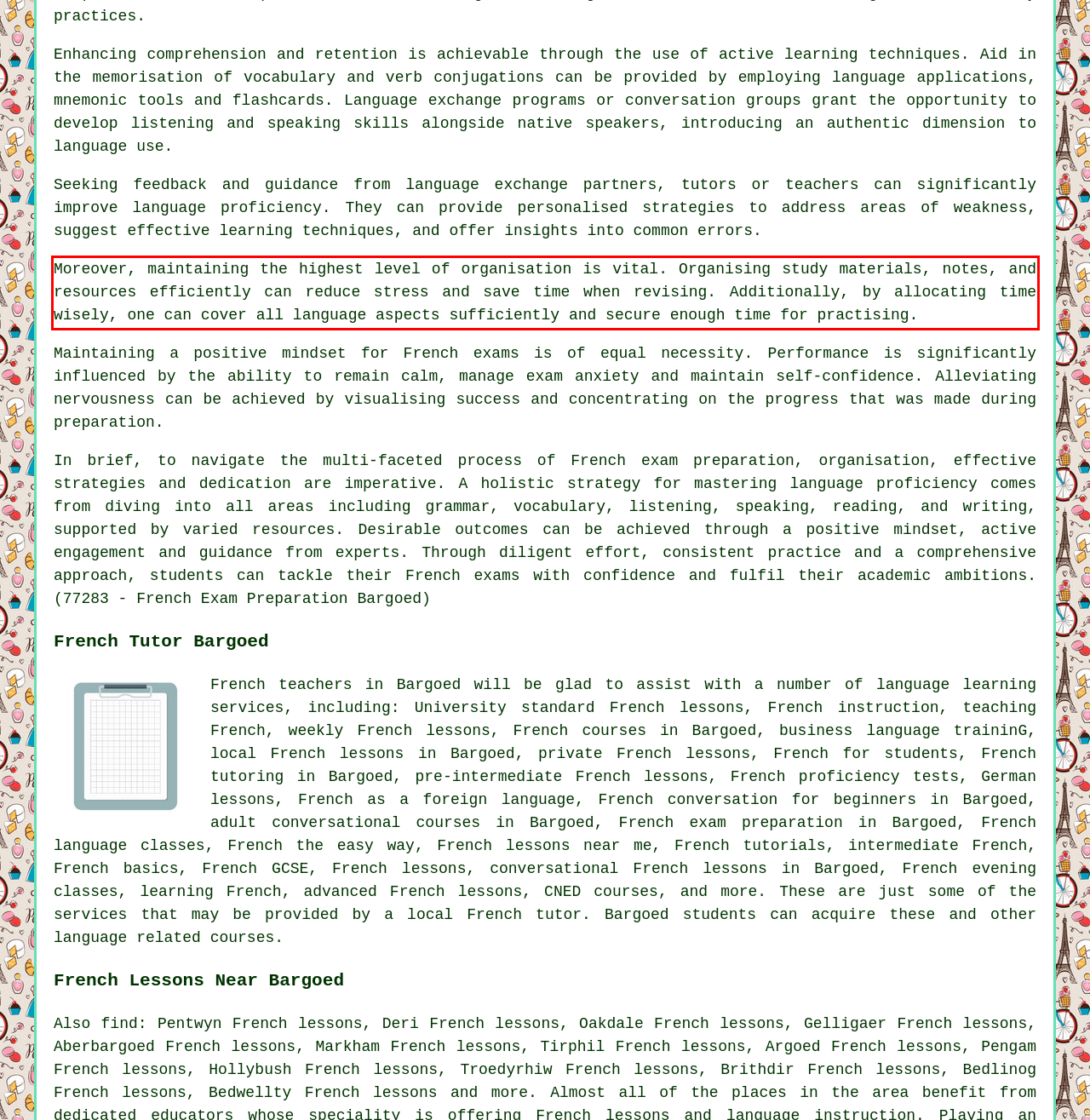You are provided with a webpage screenshot that includes a red rectangle bounding box. Extract the text content from within the bounding box using OCR.

Moreover, maintaining the highest level of organisation is vital. Organising study materials, notes, and resources efficiently can reduce stress and save time when revising. Additionally, by allocating time wisely, one can cover all language aspects sufficiently and secure enough time for practising.